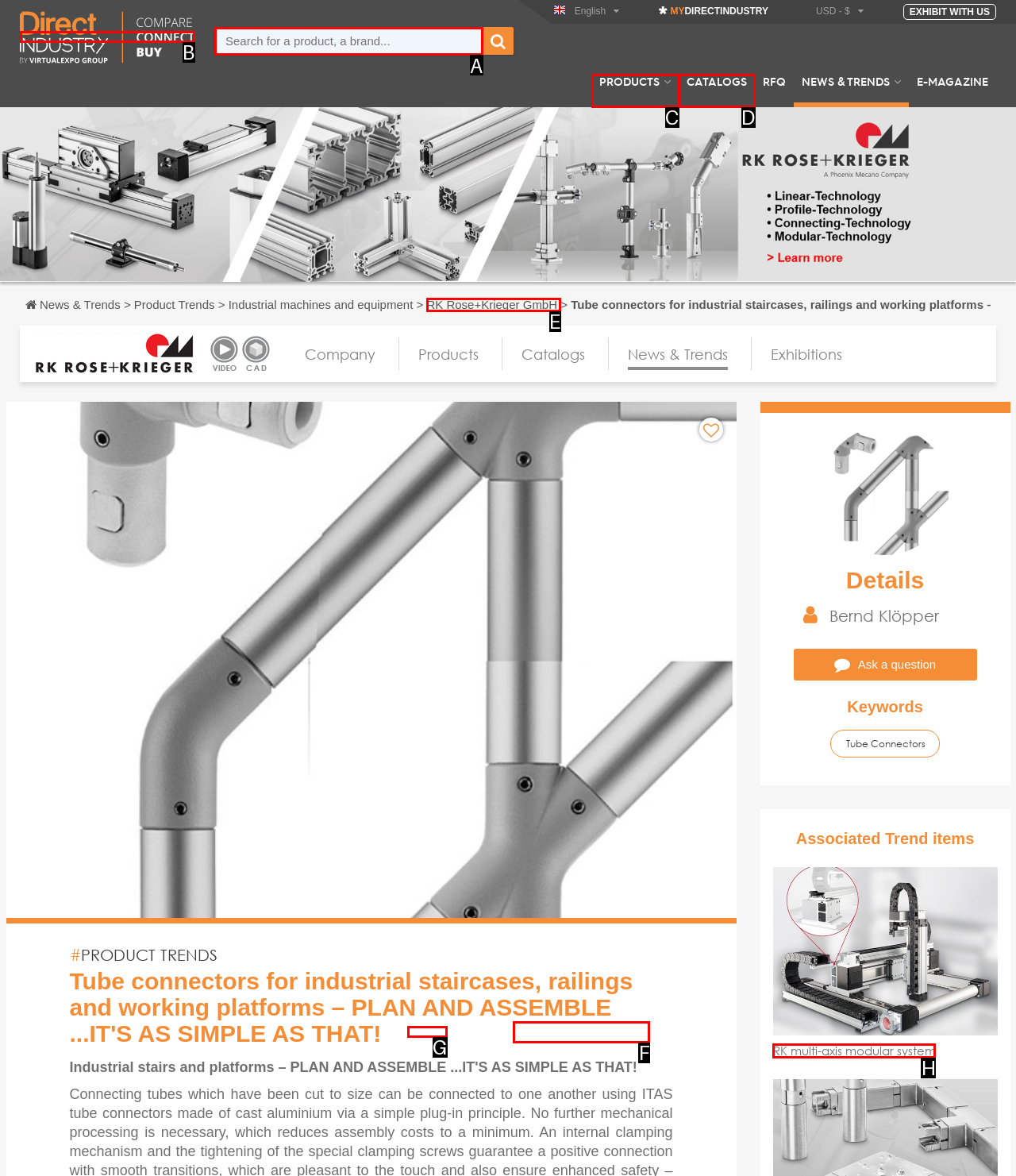Determine which HTML element to click to execute the following task: Search for a product, a brand... Answer with the letter of the selected option.

A